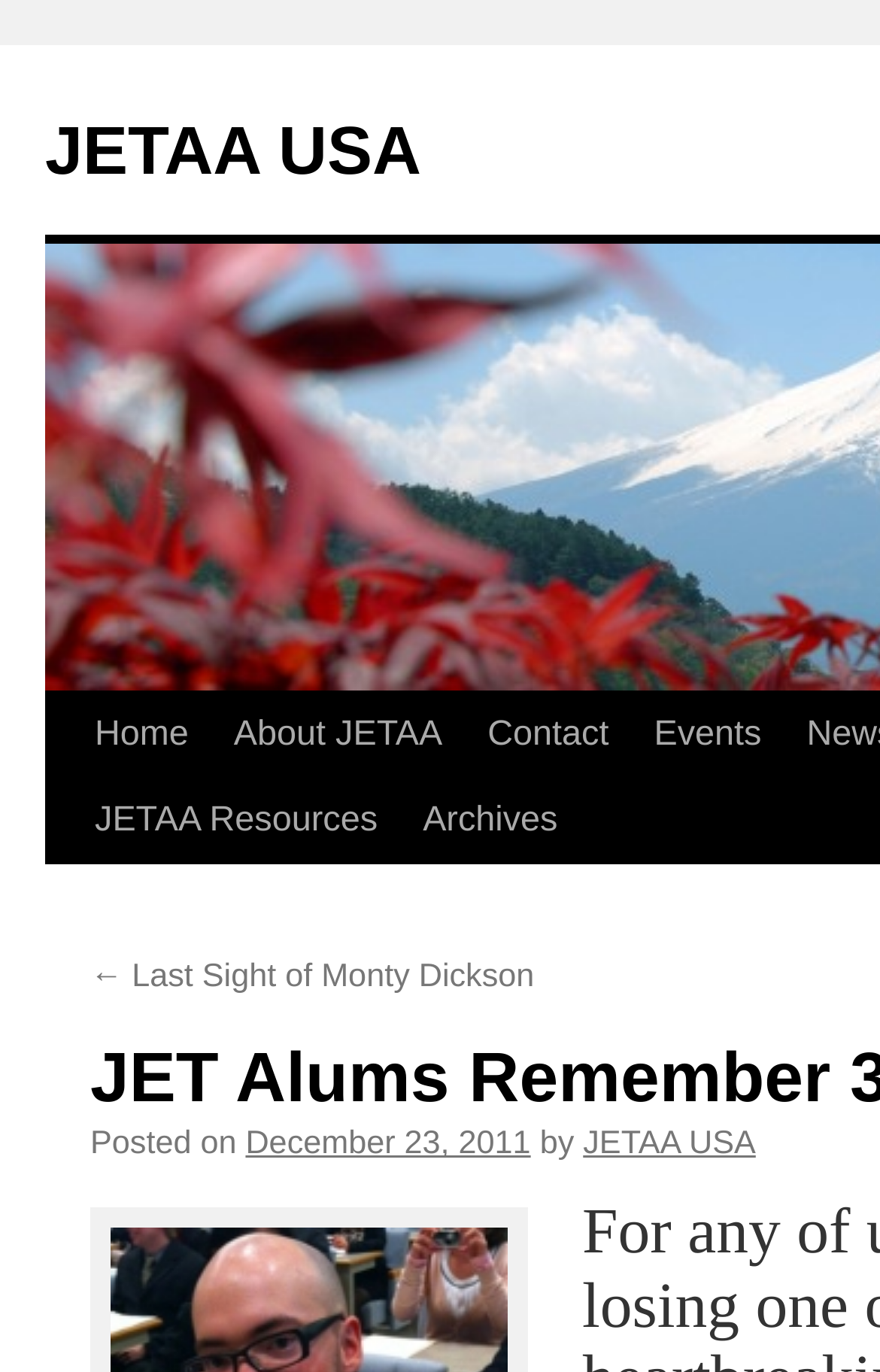Identify the bounding box coordinates for the element that needs to be clicked to fulfill this instruction: "visit last sight of Monty Dickson". Provide the coordinates in the format of four float numbers between 0 and 1: [left, top, right, bottom].

[0.103, 0.699, 0.607, 0.725]